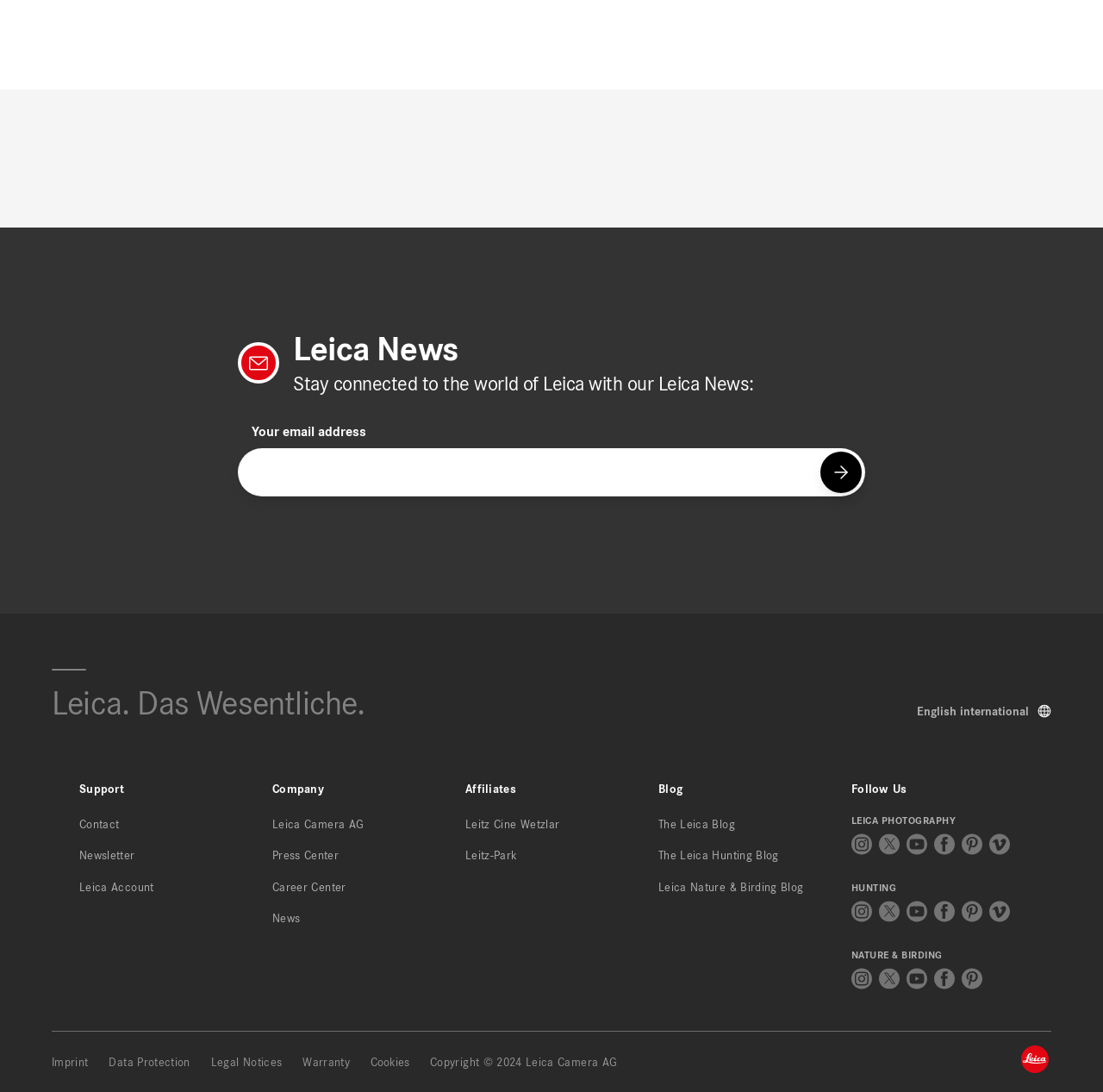Please identify the bounding box coordinates of the area that needs to be clicked to fulfill the following instruction: "Contact Leica."

[0.072, 0.748, 0.108, 0.761]